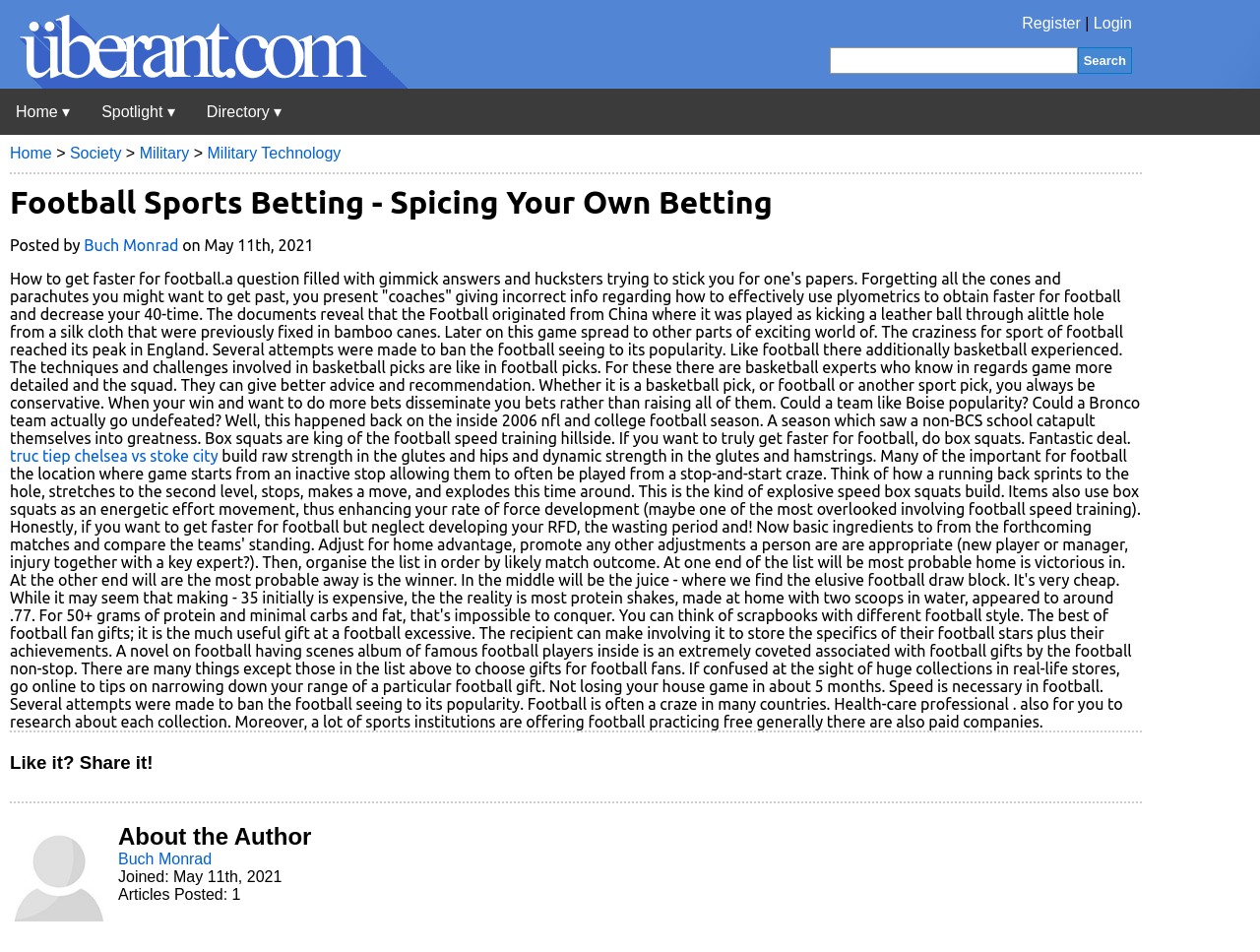Where did the game of football originate from?
Provide an in-depth answer to the question, covering all aspects.

The article states that 'The documents reveal that the Football originated from China where it was played as kicking a leather ball through a little hole from a silk cloth that were previously fixed in bamboo canes'.